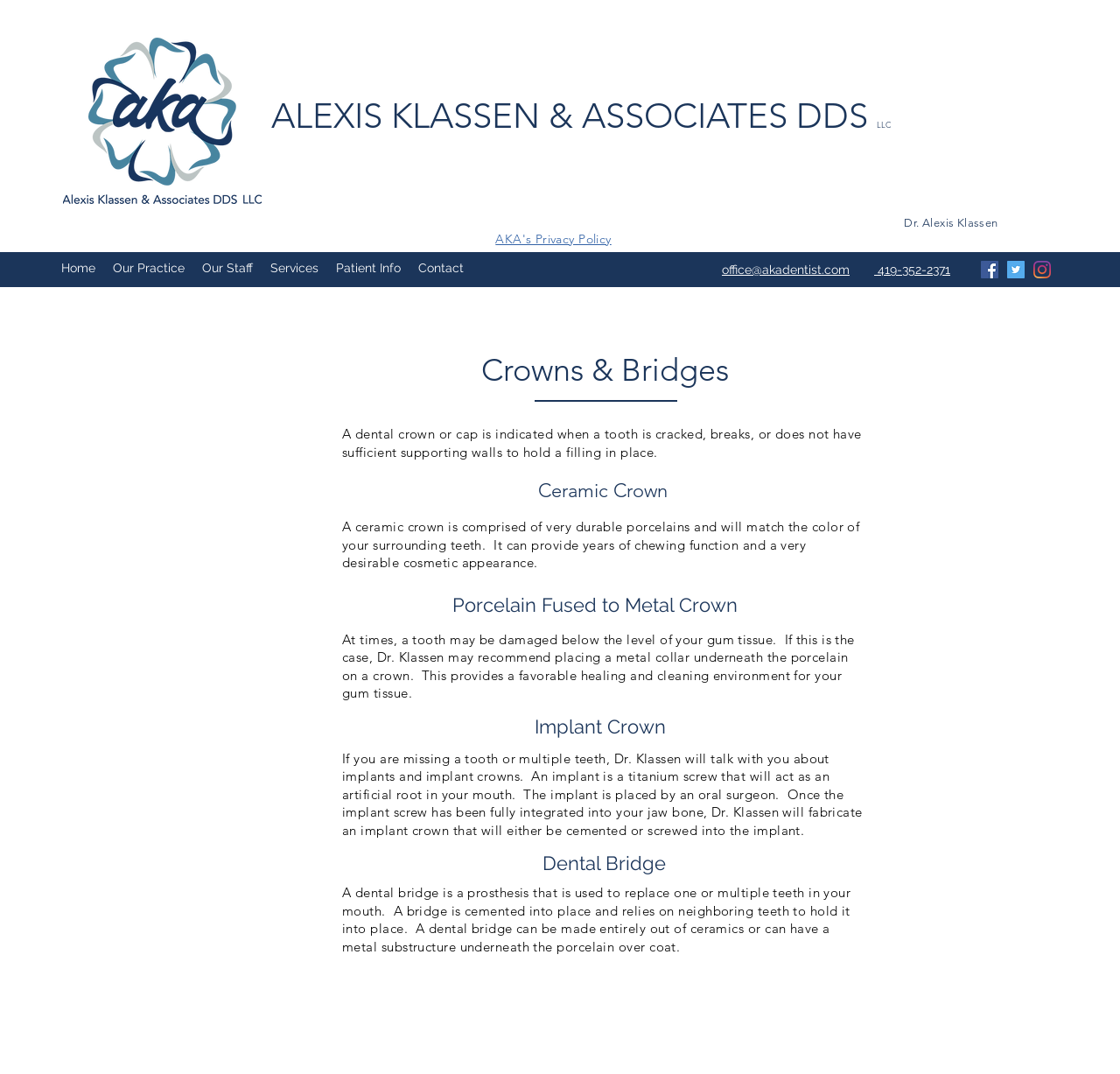What is the name of the practice?
Kindly offer a comprehensive and detailed response to the question.

I found the answer by looking at the StaticText elements with the text 'ALEXIS KLASSEN & ASSOCIATES DDS' and 'LLC' which are located at the top of the webpage.